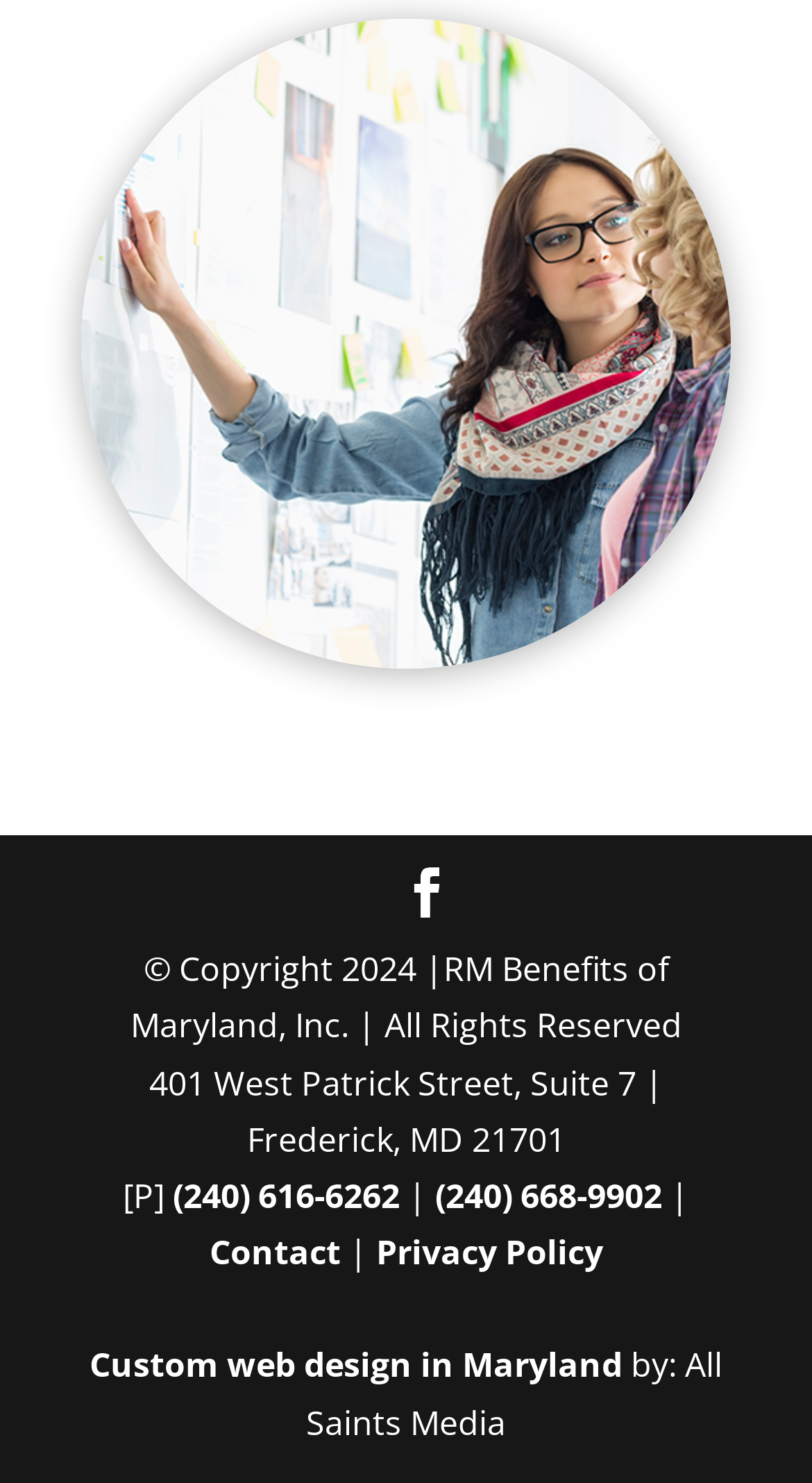How many links are provided in the footer section?
Please give a detailed and elaborate explanation in response to the question.

There are five links provided in the footer section of the webpage, which are 'Contact', 'Privacy Policy', '(240) 616-6262', '(240) 668-9902', and 'Custom web design in Maryland'.